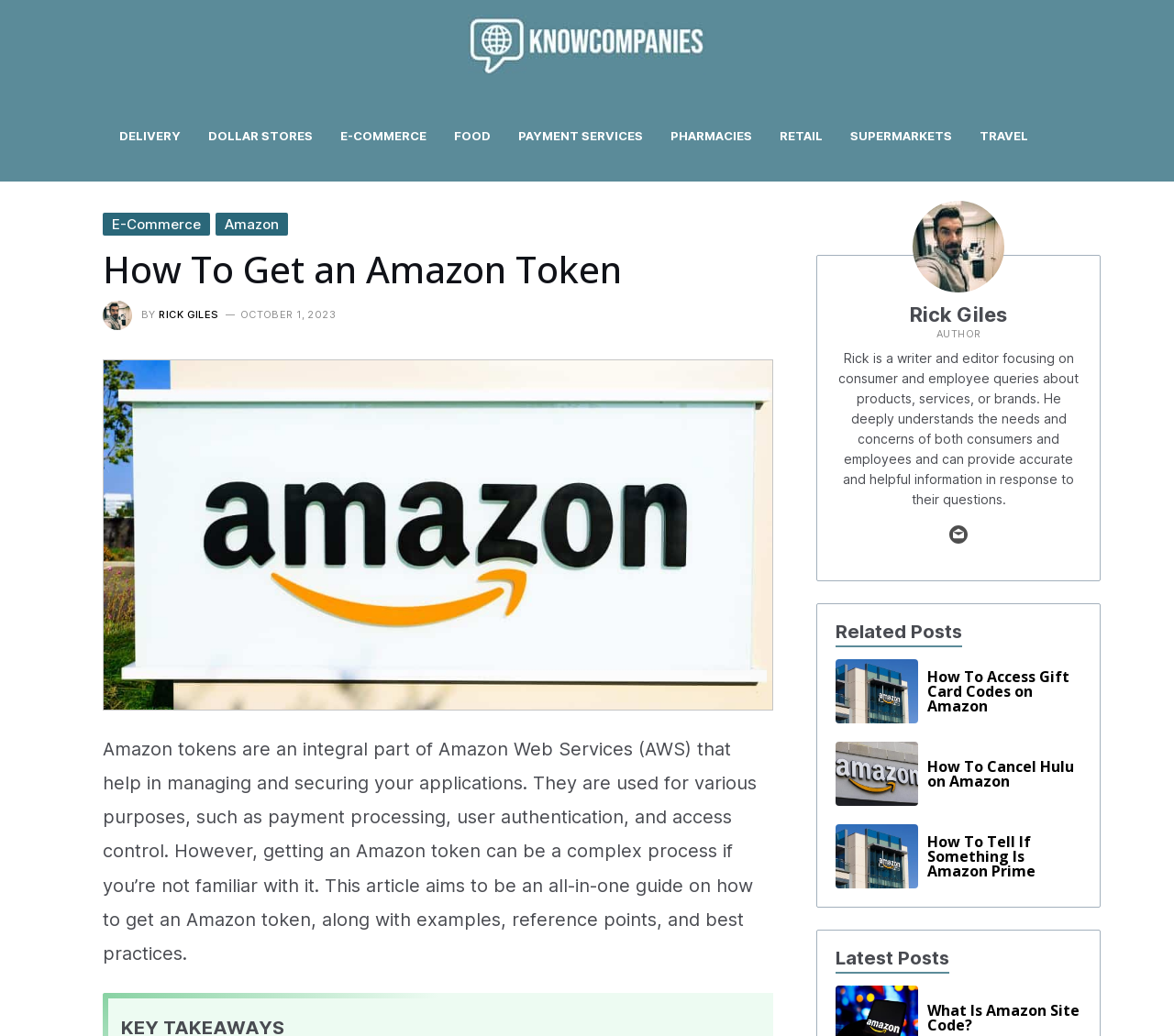Please find the bounding box coordinates of the section that needs to be clicked to achieve this instruction: "Click on the KnowCompanies Logo".

[0.398, 0.033, 0.602, 0.051]